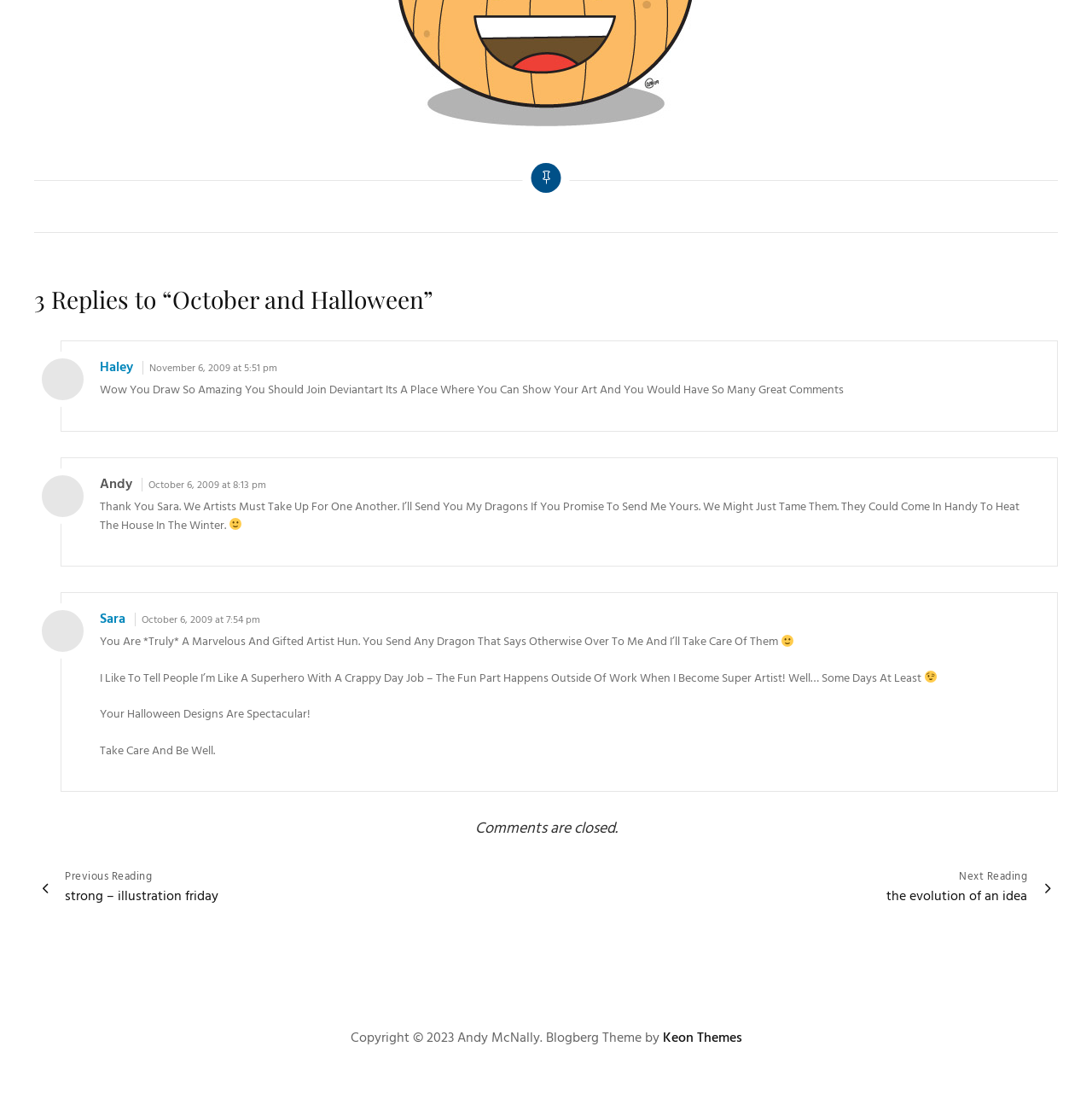Identify the bounding box coordinates of the area you need to click to perform the following instruction: "View the previous post".

[0.032, 0.795, 0.2, 0.831]